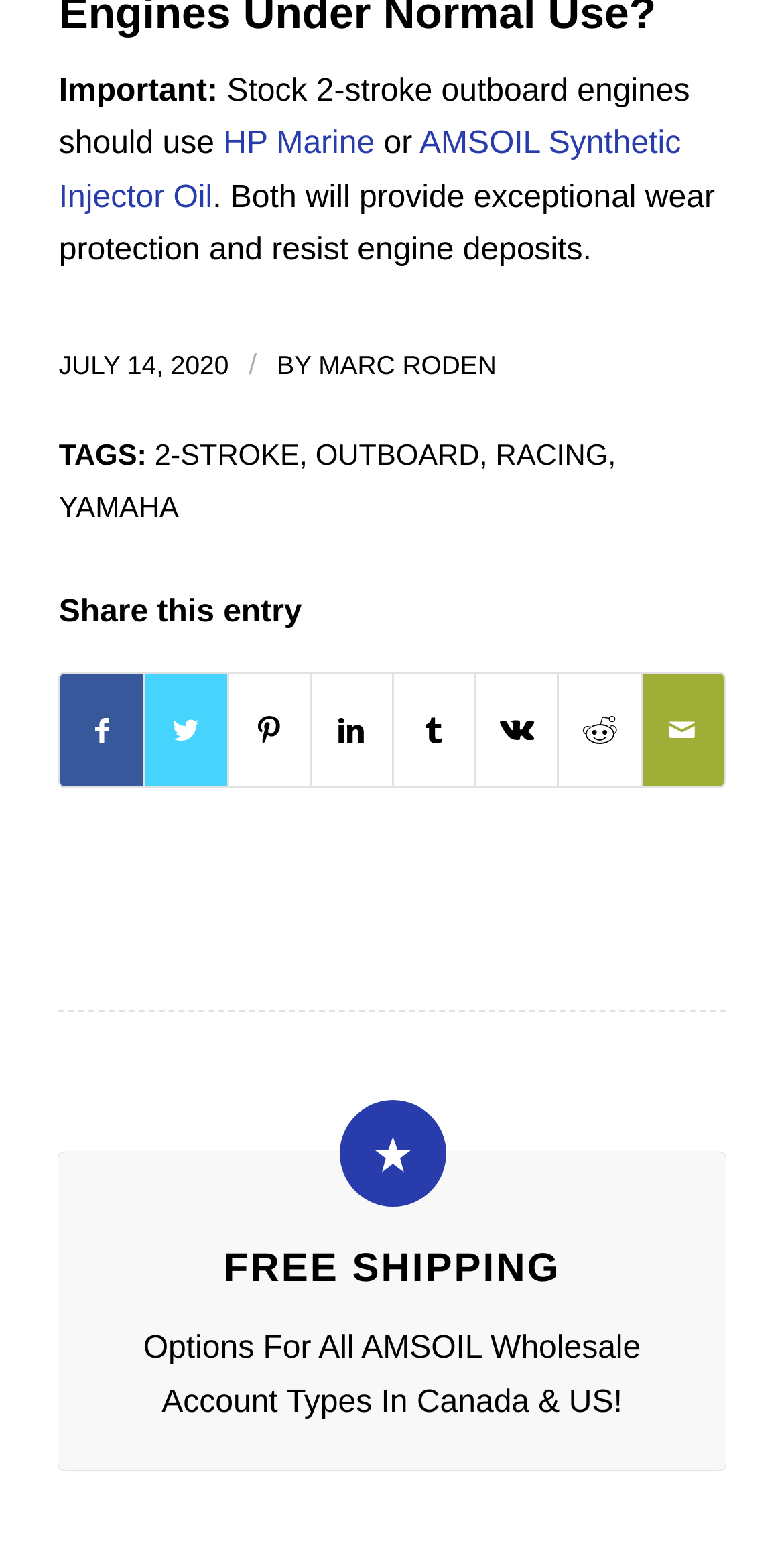Please give the bounding box coordinates of the area that should be clicked to fulfill the following instruction: "Click on HP Marine". The coordinates should be in the format of four float numbers from 0 to 1, i.e., [left, top, right, bottom].

[0.285, 0.082, 0.478, 0.103]